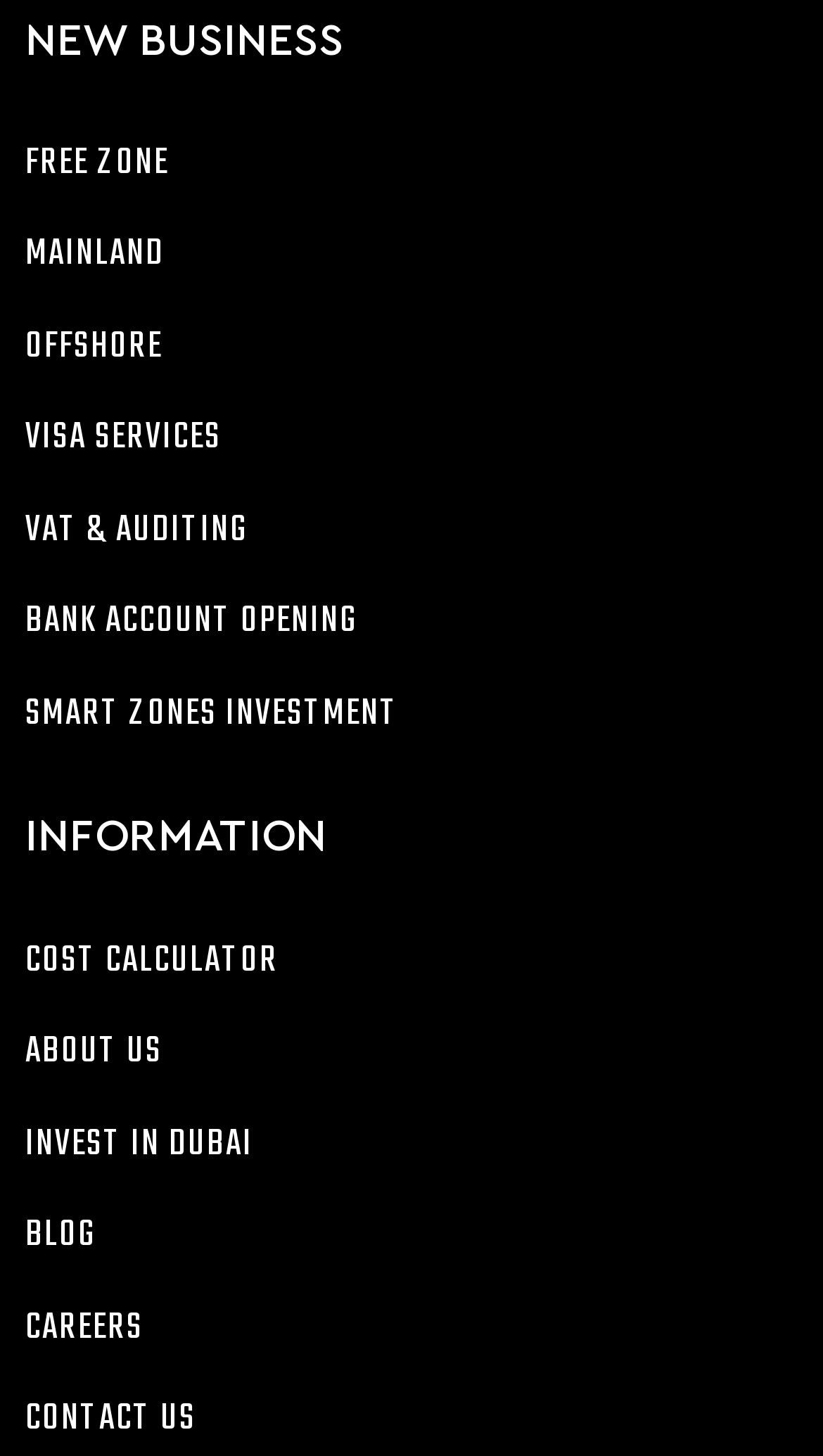Determine the bounding box coordinates of the element's region needed to click to follow the instruction: "Explore SMART ZONES INVESTMENT". Provide these coordinates as four float numbers between 0 and 1, formatted as [left, top, right, bottom].

[0.031, 0.618, 0.485, 0.657]